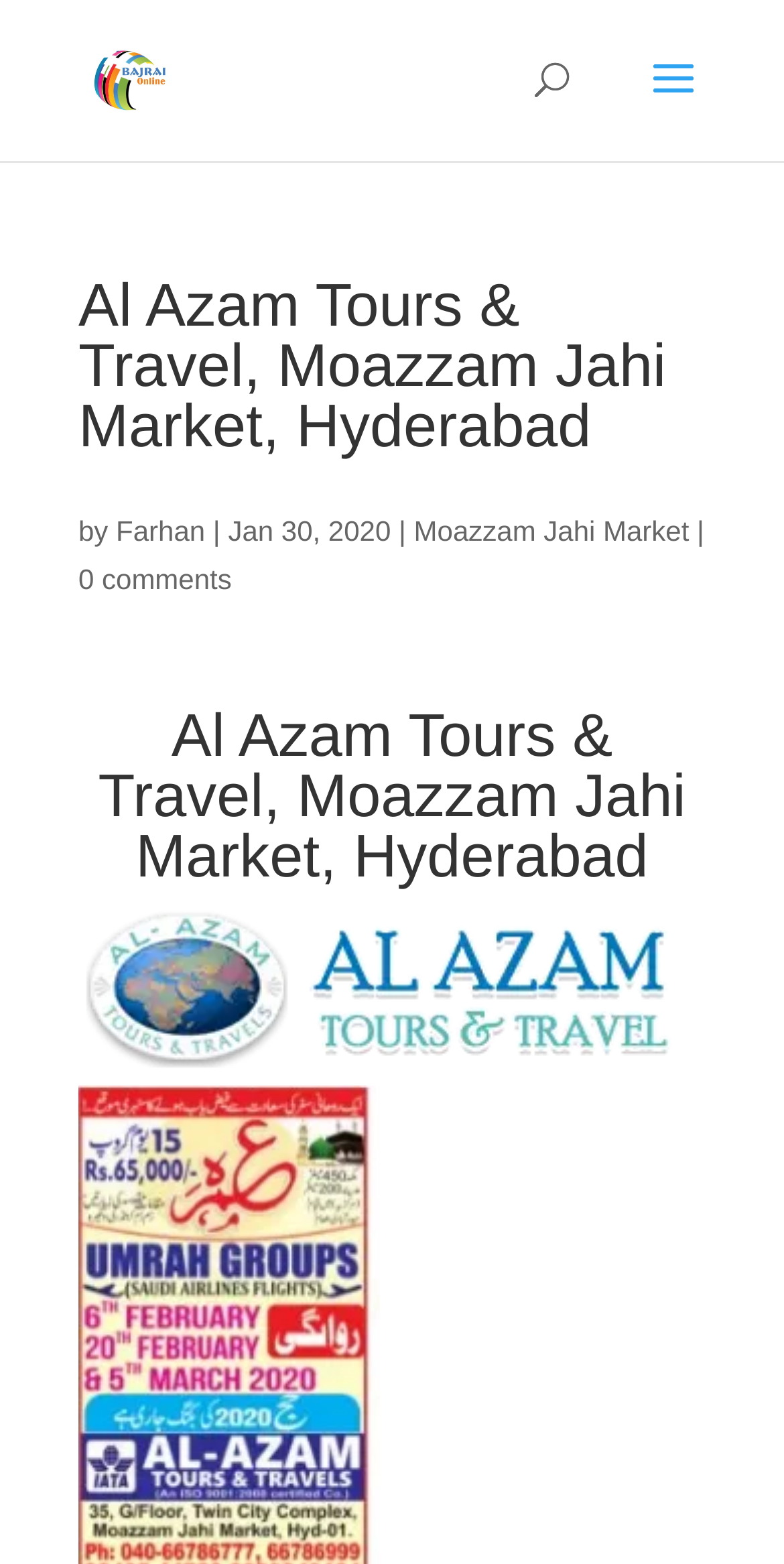When was the content on this webpage published? Observe the screenshot and provide a one-word or short phrase answer.

Jan 30, 2020